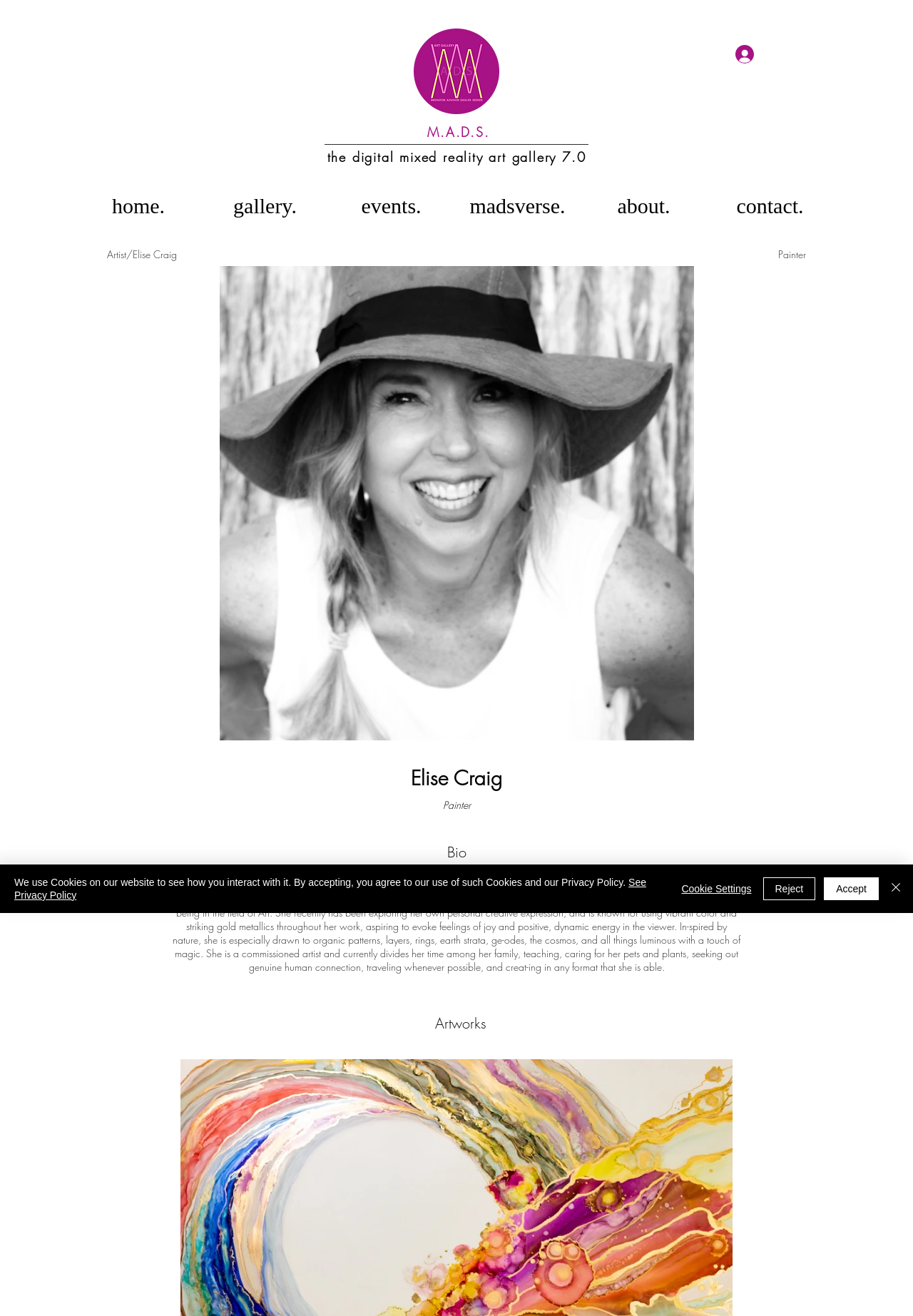What is Elise Craig's profession besides being an artist?
Refer to the image and provide a detailed answer to the question.

I found the answer by reading the bio section of Elise Craig, where it says 'She developed a passion for inks in 2019 during her work as an art educator'.